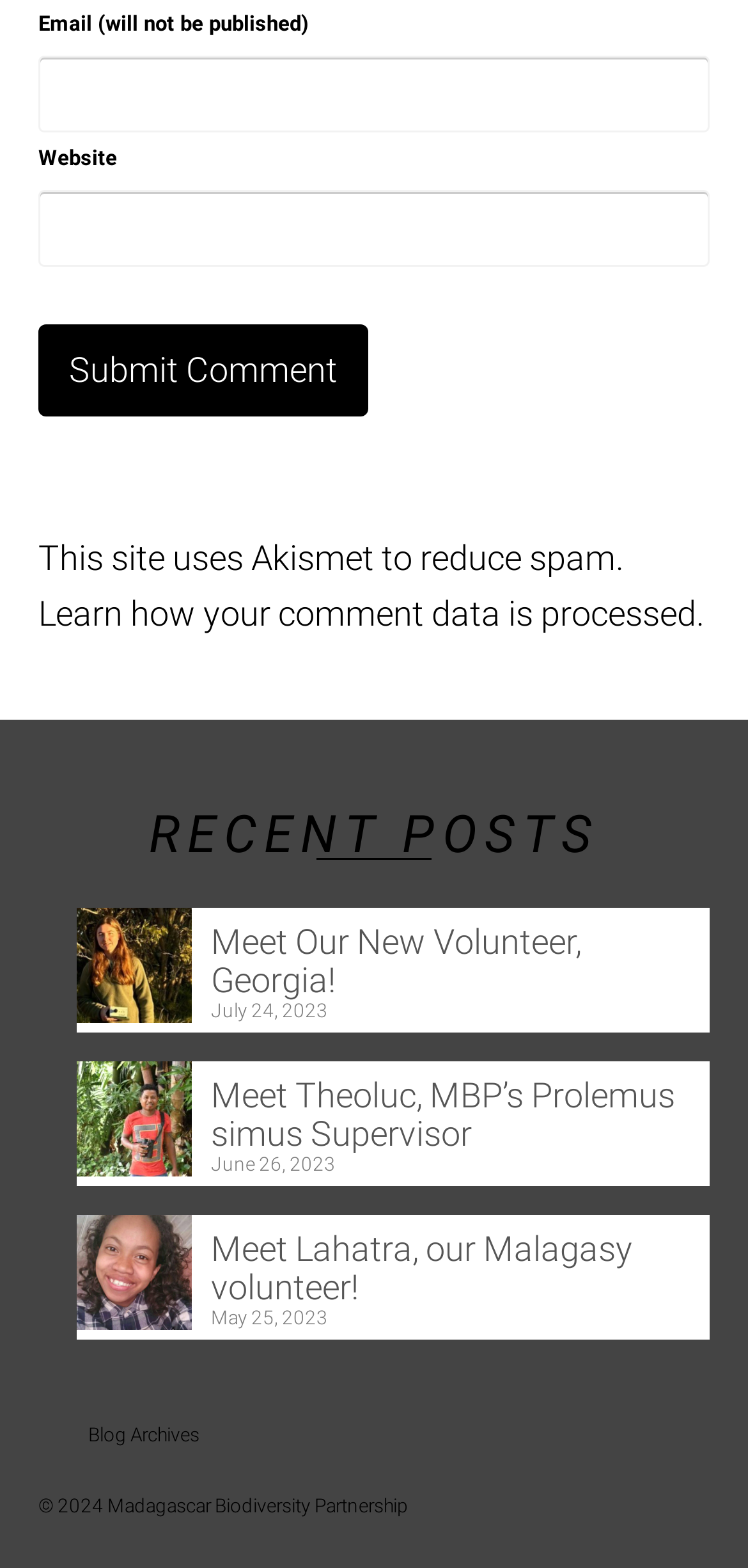Please provide the bounding box coordinates for the UI element as described: "Blog Archives". The coordinates must be four floats between 0 and 1, represented as [left, top, right, bottom].

[0.103, 0.897, 0.282, 0.933]